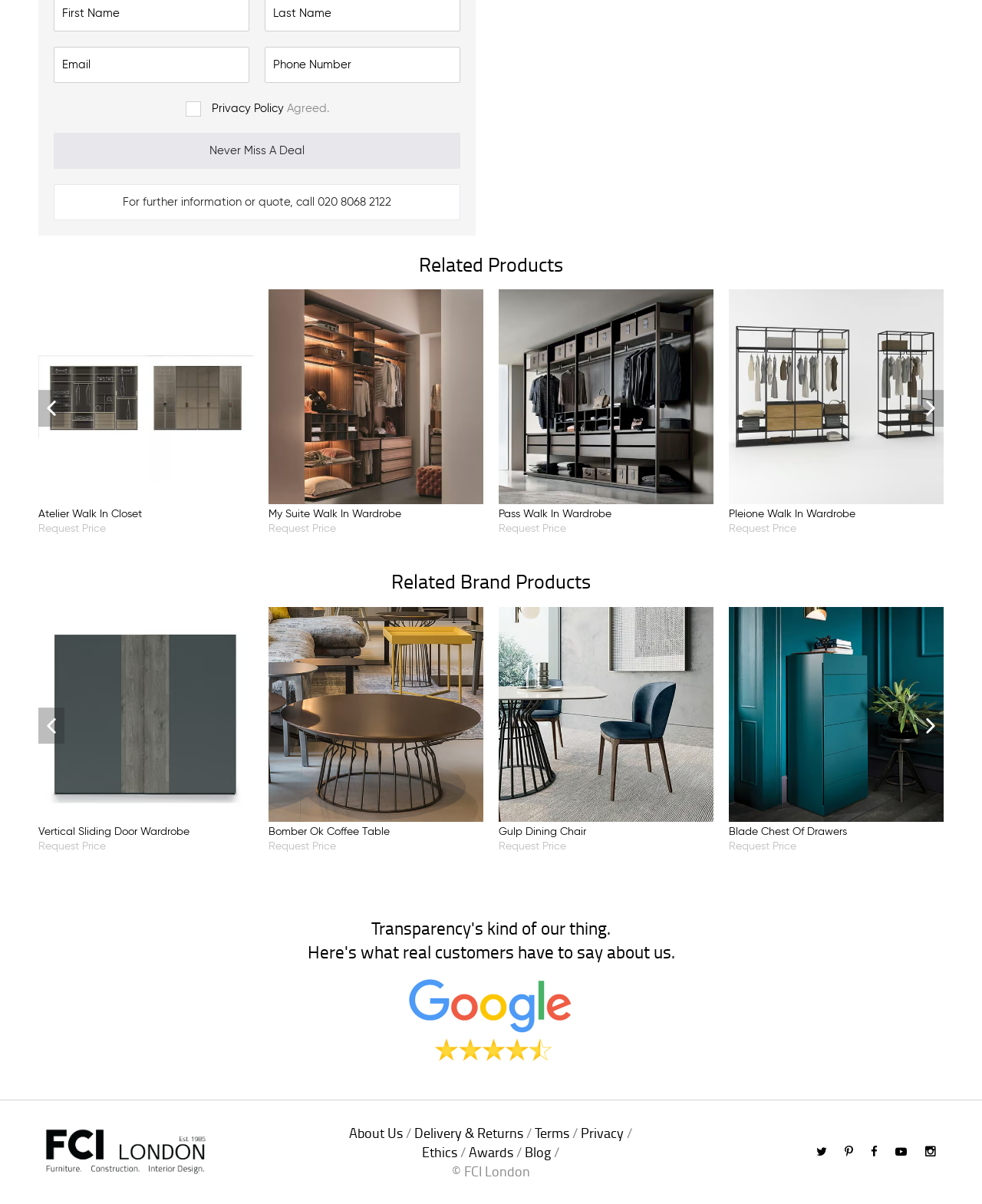Please reply to the following question with a single word or a short phrase:
What is the purpose of the checkbox 'Privacy Policy Agreed.'?

To agree to privacy policy